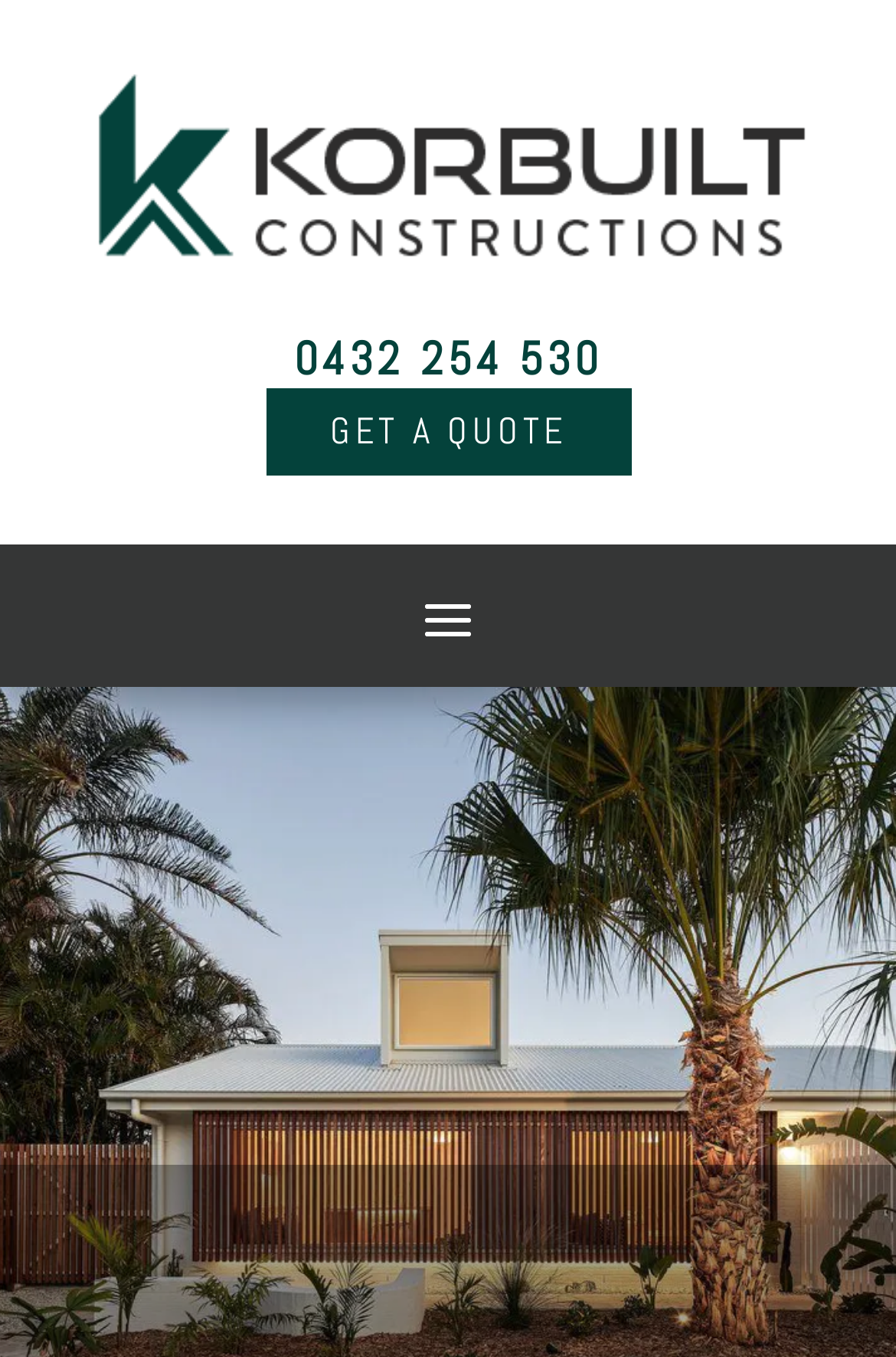Find the coordinates for the bounding box of the element with this description: "GET A QUOTE".

[0.296, 0.287, 0.704, 0.35]